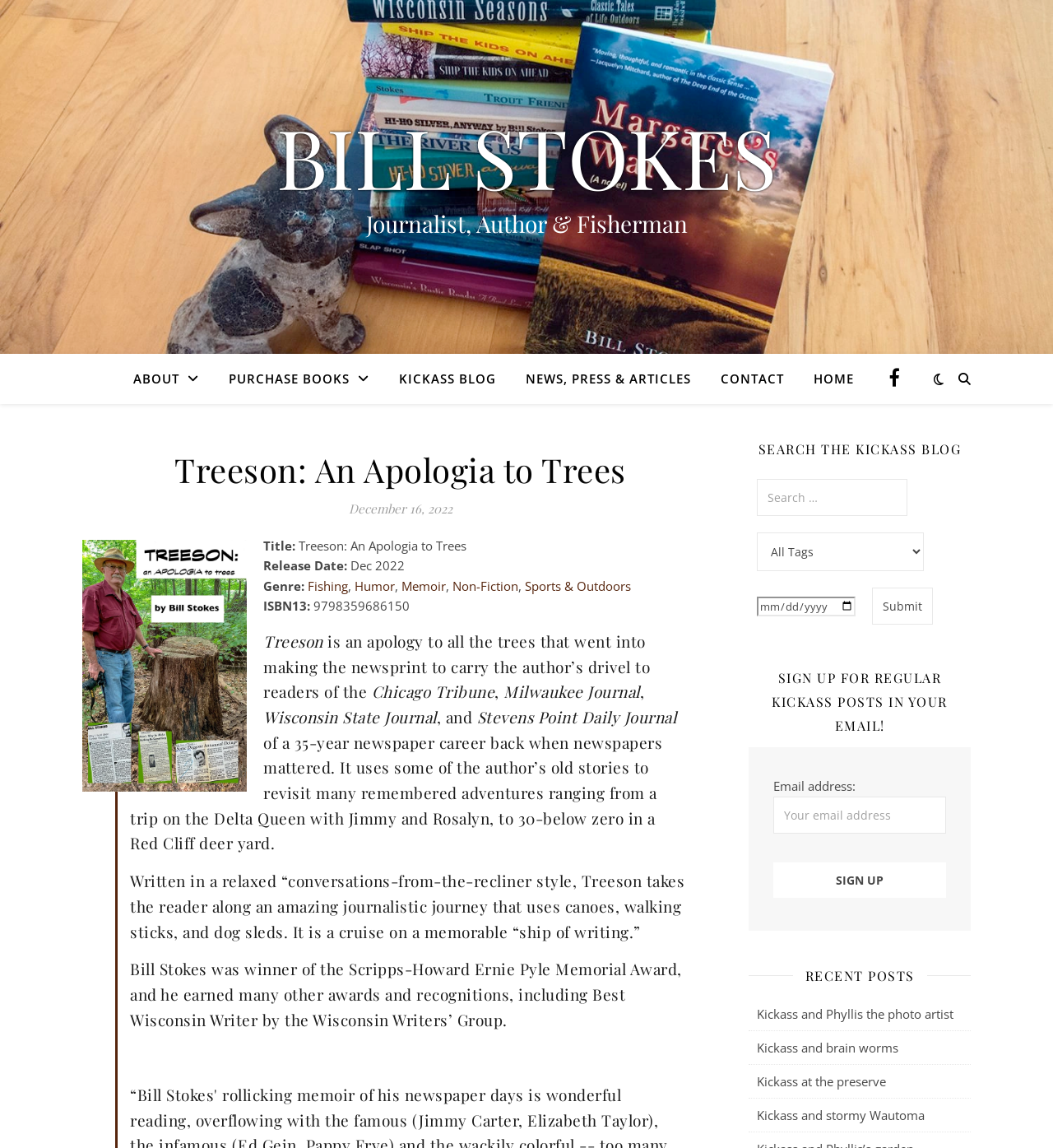Identify the bounding box coordinates of the clickable section necessary to follow the following instruction: "Learn about community enrichment programming". The coordinates should be presented as four float numbers from 0 to 1, i.e., [left, top, right, bottom].

None